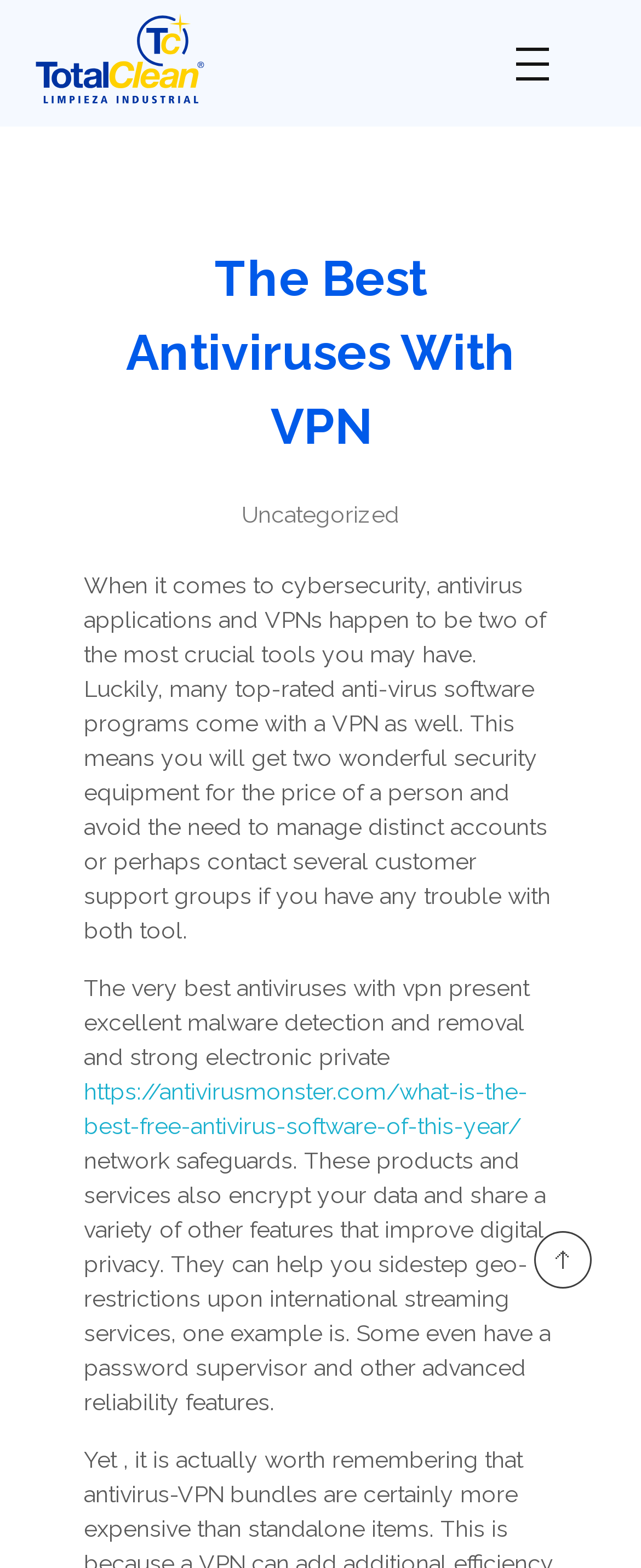Please answer the following question using a single word or phrase: 
What is the main topic of this webpage?

Antiviruses with VPN